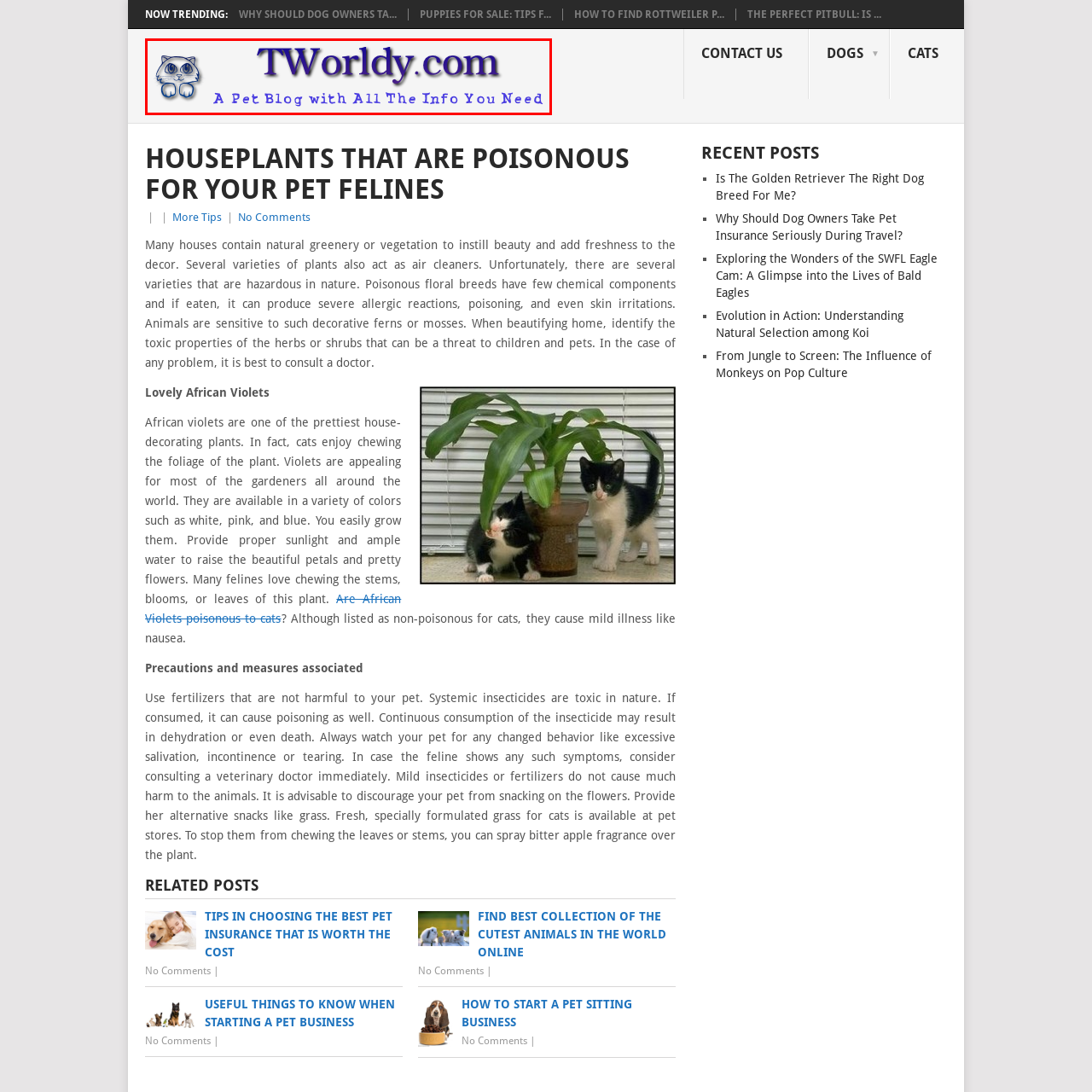Offer an in-depth description of the image encased within the red bounding lines.

The image displays the logo of "TWorldy.com," a pet blog dedicated to providing comprehensive information for pet owners. Featuring a playful feline graphic and a stylized font, the logo encapsulates the blog's theme of catering to pet lovers, offering insights on pet care, tips, and resources. The slogan "A Pet Blog with All The Info You Need" emphasizes its commitment to being a valuable source of information for pet-related concerns, particularly around household plants that can be toxic to cats, highlighted in the blog's content.